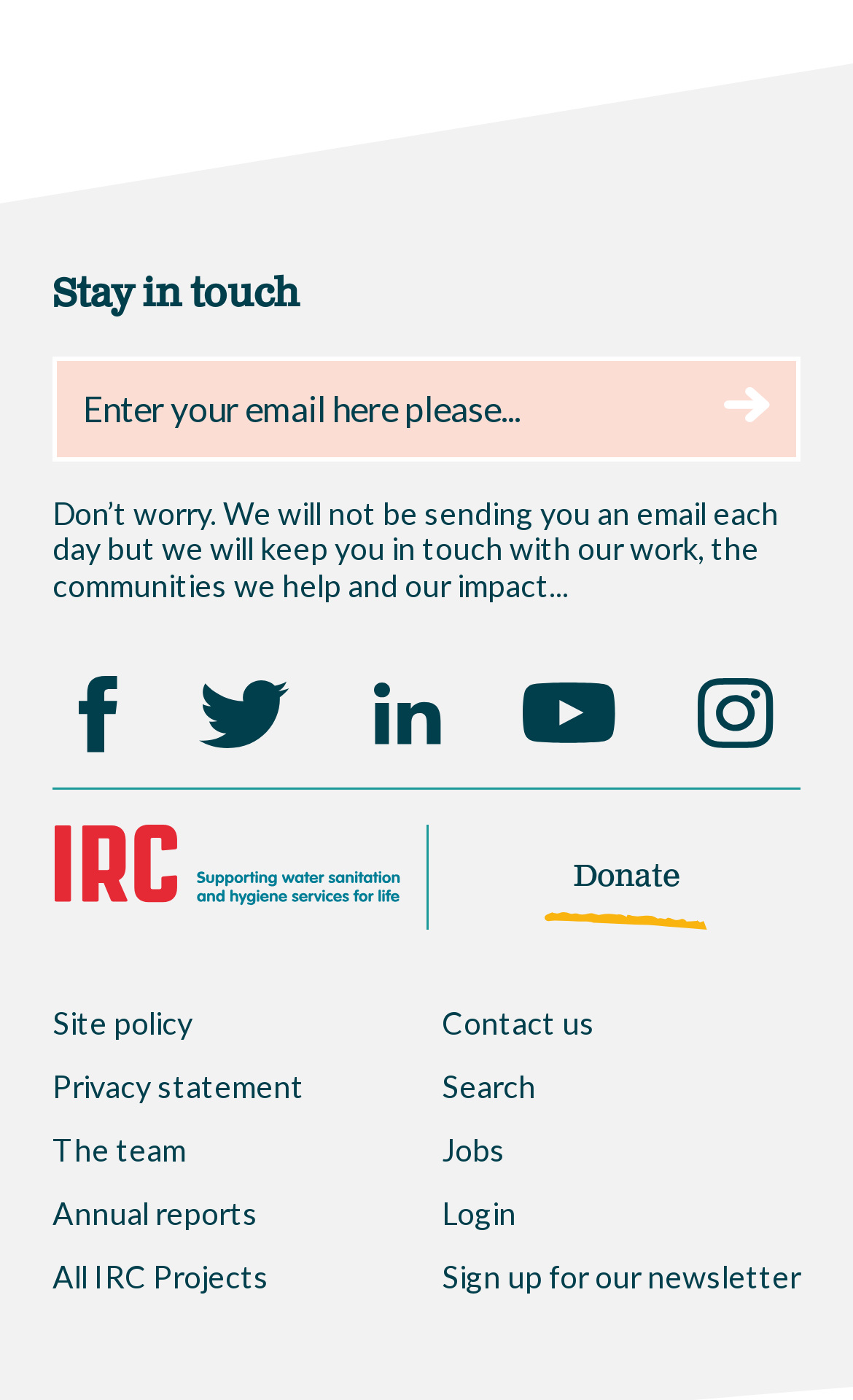Please indicate the bounding box coordinates for the clickable area to complete the following task: "Follow on Facebook". The coordinates should be specified as four float numbers between 0 and 1, i.e., [left, top, right, bottom].

[0.092, 0.494, 0.138, 0.52]